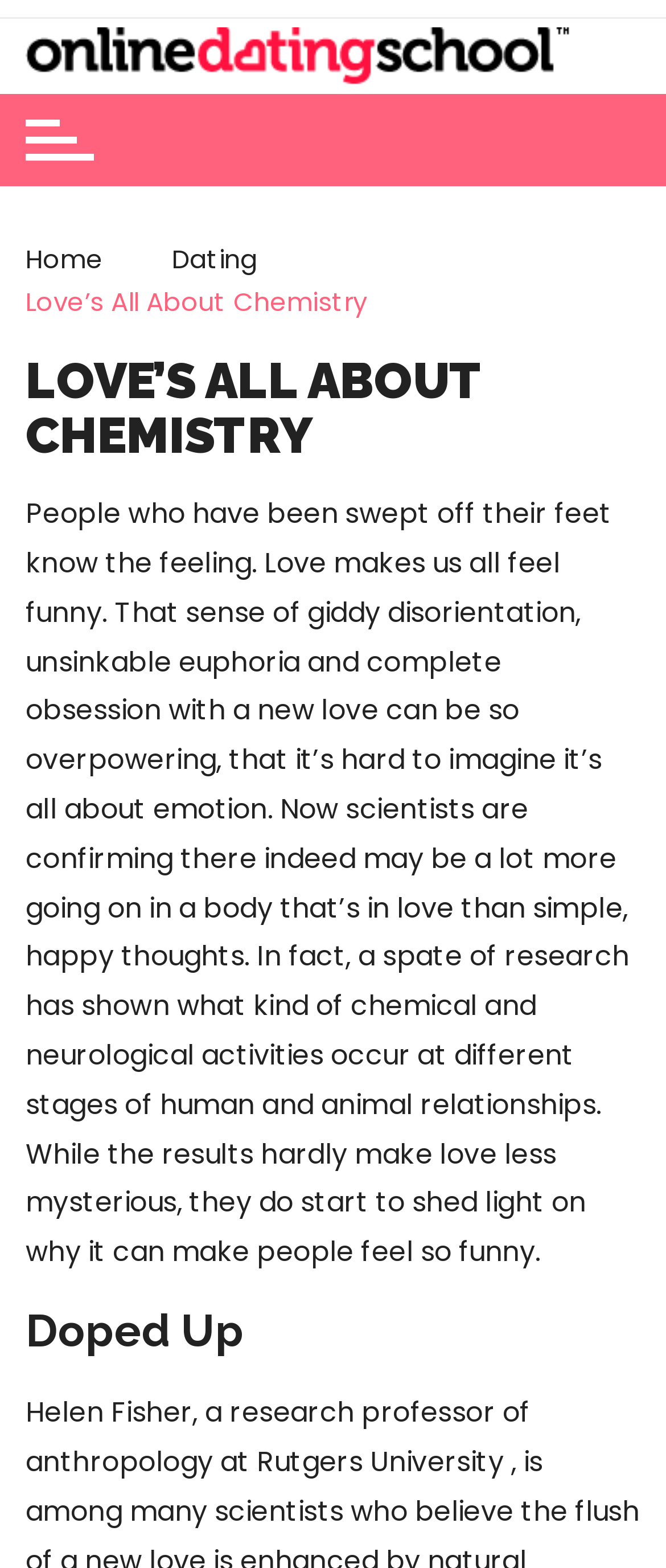Use a single word or phrase to answer the following:
How many headings are there in the article?

2